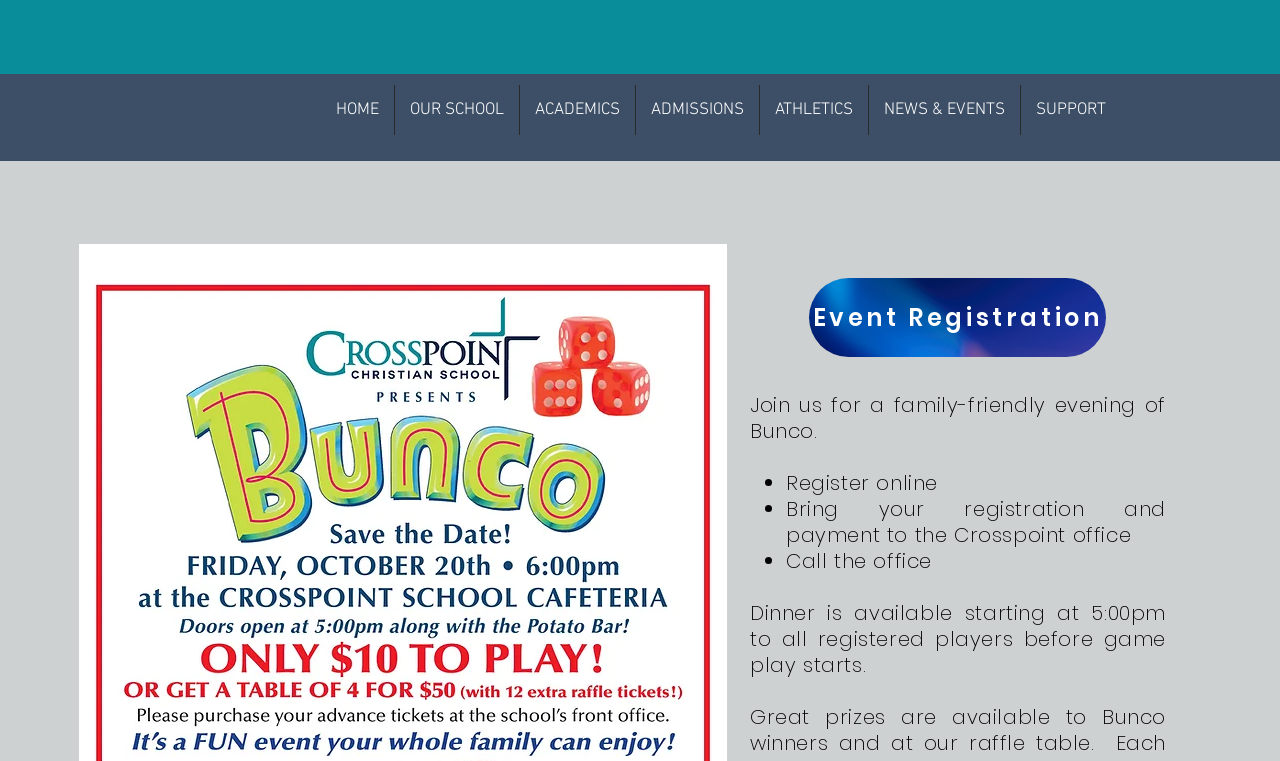Please identify the bounding box coordinates of the element on the webpage that should be clicked to follow this instruction: "Book a class now". The bounding box coordinates should be given as four float numbers between 0 and 1, formatted as [left, top, right, bottom].

None